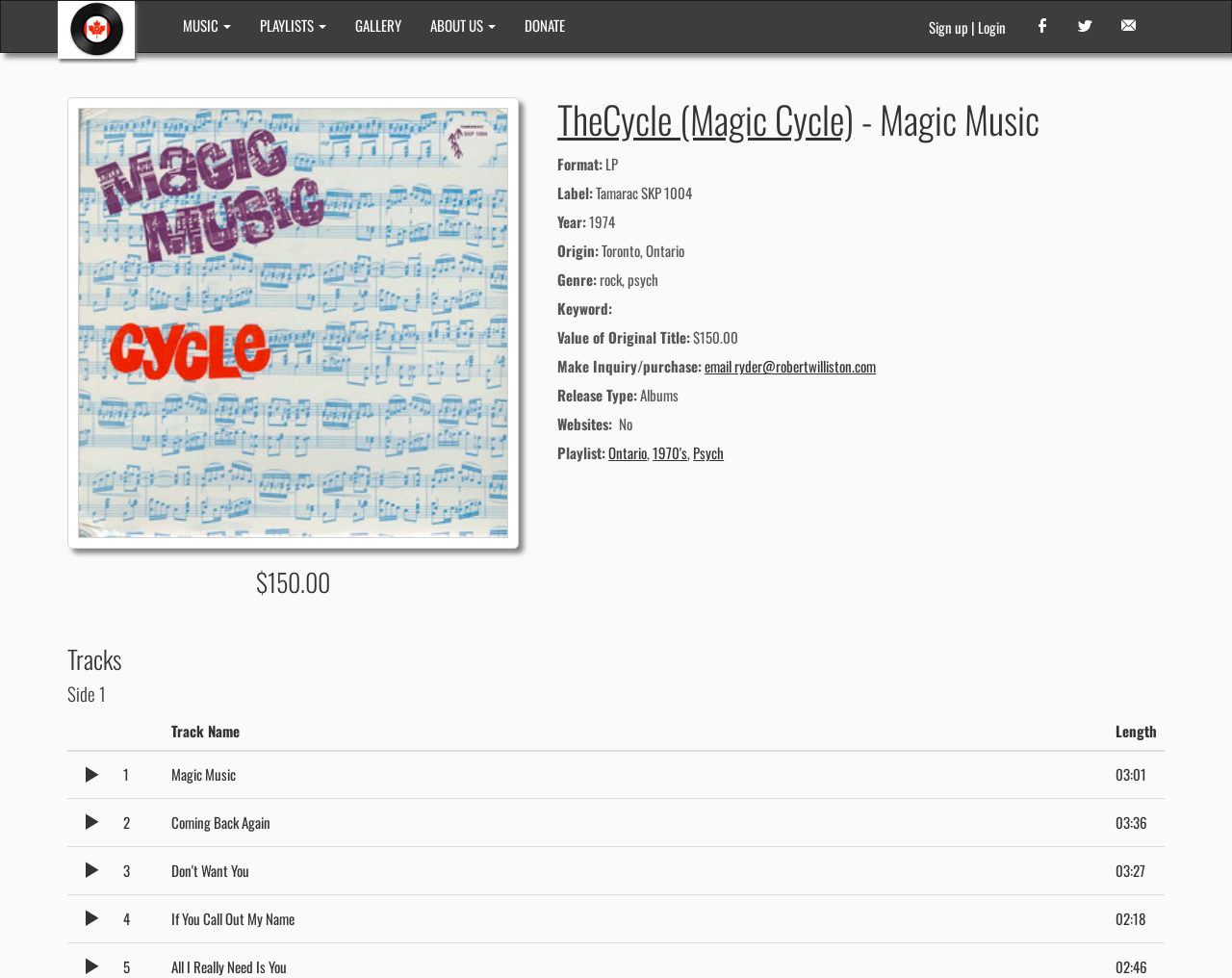Determine the bounding box coordinates for the element that should be clicked to follow this instruction: "View the 'GALLERY'". The coordinates should be given as four float numbers between 0 and 1, in the format [left, top, right, bottom].

[0.277, 0.001, 0.338, 0.05]